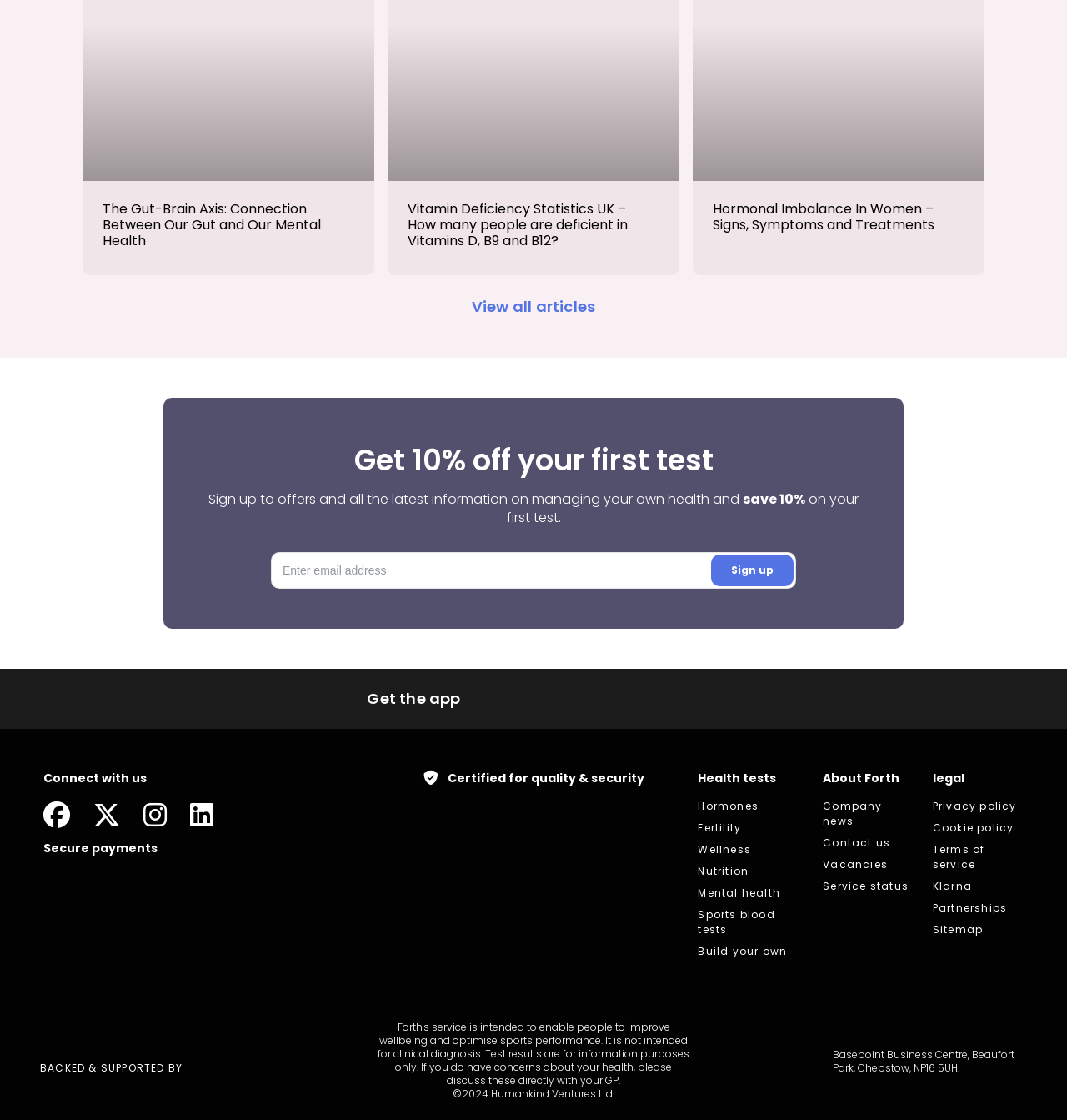Using the given description, provide the bounding box coordinates formatted as (top-left x, top-left y, bottom-right x, bottom-right y), with all values being floating point numbers between 0 and 1. Description: aria-label="Twitter"

[0.088, 0.72, 0.131, 0.737]